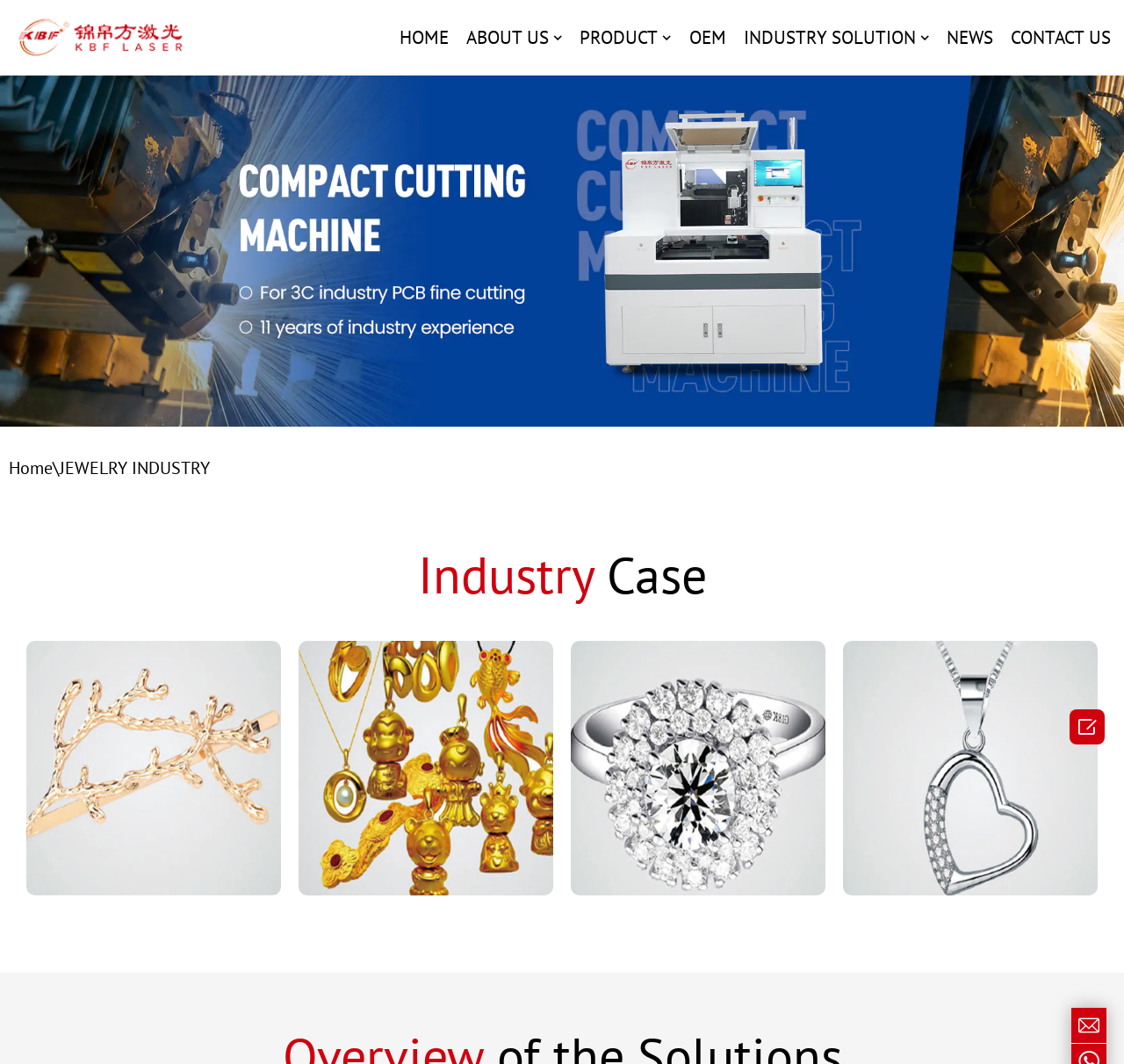Describe the webpage meticulously, covering all significant aspects.

The webpage is about the jewelry industry and its solutions, specifically highlighting the use of jewelry laser technology. At the top-left corner, there is a link to skip to the content. Next to it, there is a link to the website's homepage, "Shenzhen KBF Laser". 

On the top navigation bar, there are several links, including "HOME", "ABOUT US", "PRODUCT", "OEM", "INDUSTRY SOLUTION", "NEWS", and "CONTACT US". Each of these links has an accompanying image. 

Below the navigation bar, there is a section with the title "JEWELRY INDUSTRY" and a subtitle "Industry Case". This section contains four figures, each with an image, arranged horizontally across the page. 

At the bottom-left corner, there is a link to the homepage, labeled "Home". Next to it, there is a static text "\\". On the bottom-right corner, there are two links, one with a icon "\ue616" and another with a icon "\ue6f6".